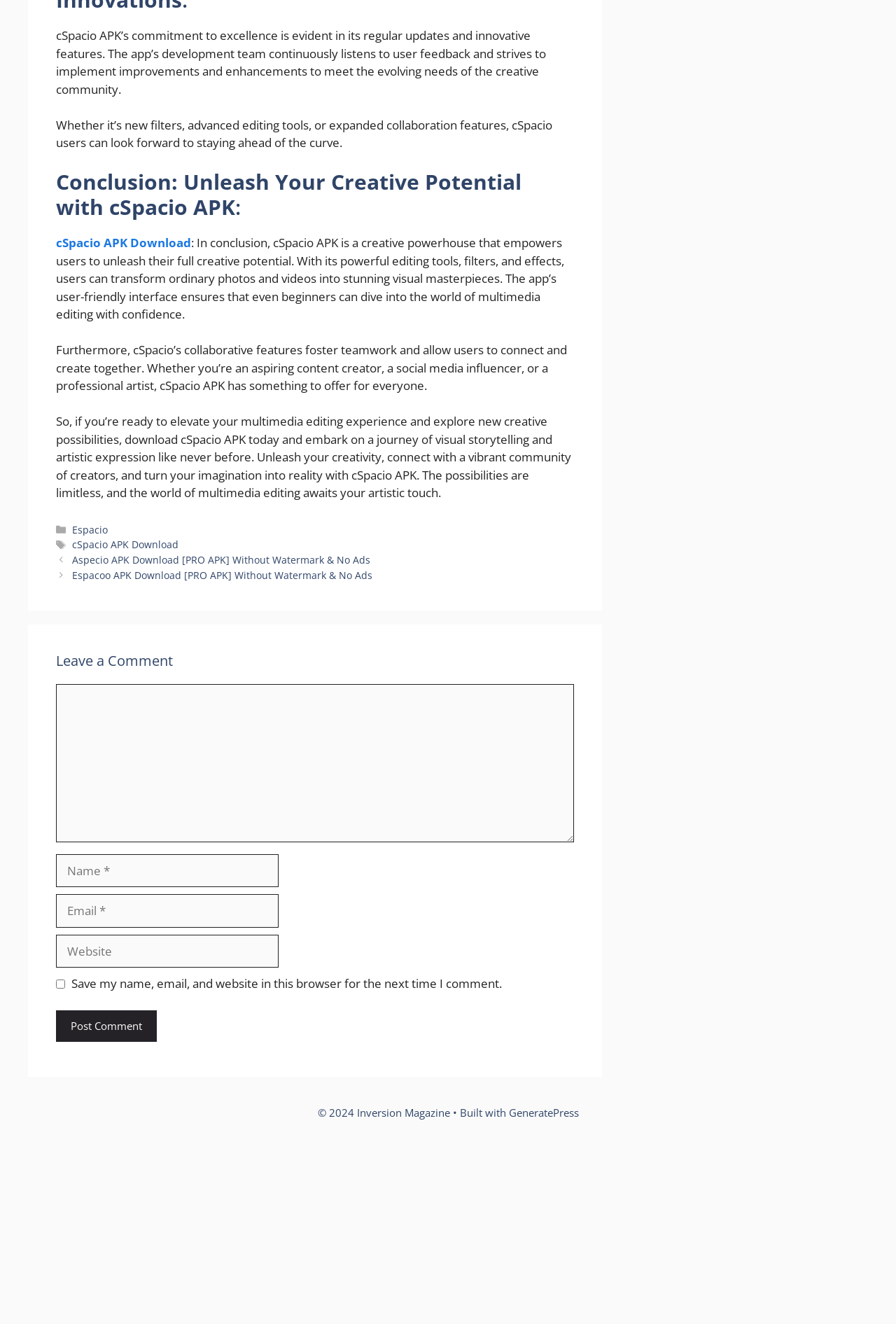Please specify the bounding box coordinates of the area that should be clicked to accomplish the following instruction: "Visit Espacio". The coordinates should consist of four float numbers between 0 and 1, i.e., [left, top, right, bottom].

[0.081, 0.395, 0.12, 0.405]